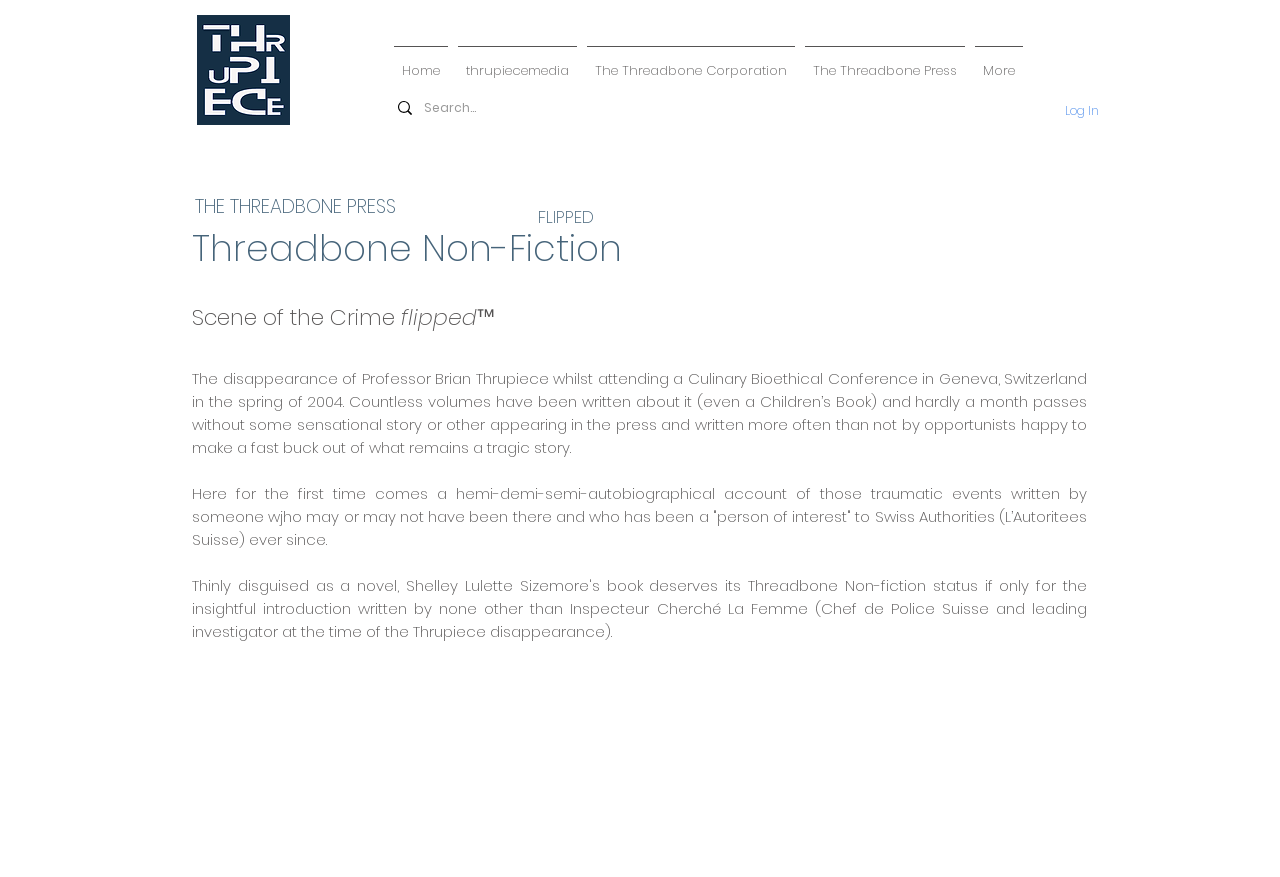Produce a meticulous description of the webpage.

The webpage is about Threadbone Non-Fiction Flipped, specifically focusing on the story of Professor Brian Thrupiece's disappearance. At the top left corner, there is a logo image of ThruoLogo 2 copy.png. Below the logo, a navigation menu is situated, containing links to Home, thrupiecemedia, The Threadbone Corporation, and The Threadbone Press, as well as a "More" option. 

To the right of the navigation menu, there is a search bar with a magnifying glass icon and a placeholder text "Search...". Below the search bar, a "Log In" button is positioned. 

The main content of the webpage is divided into sections. The first section has three headings: "THE THREADBONE PRESS", "Threadbone Non-Fiction", and "FLIPPED", which are stacked vertically. 

The second section is titled "Scene of the Crime flipped" and contains a brief description of Professor Brian Thrupiece's disappearance in 2004. This section also includes two paragraphs of text, which provide a hemi-demi-semi-autobiographical account of the events written by someone who may or may not have been there and has been a "person of interest" to Swiss Authorities ever since.